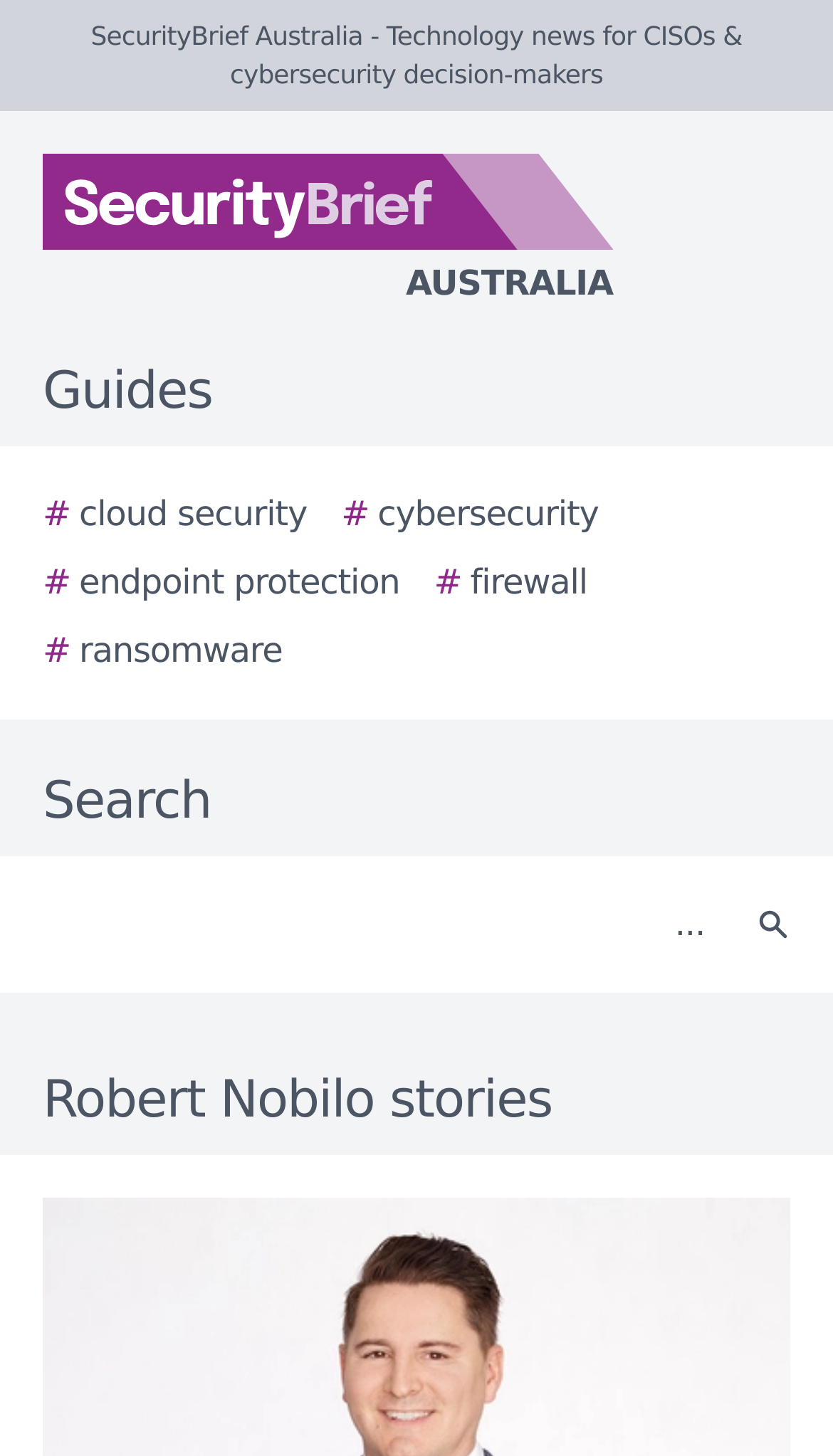What is the topic of the stories listed on this page?
Answer the question using a single word or phrase, according to the image.

Robert Nobilo